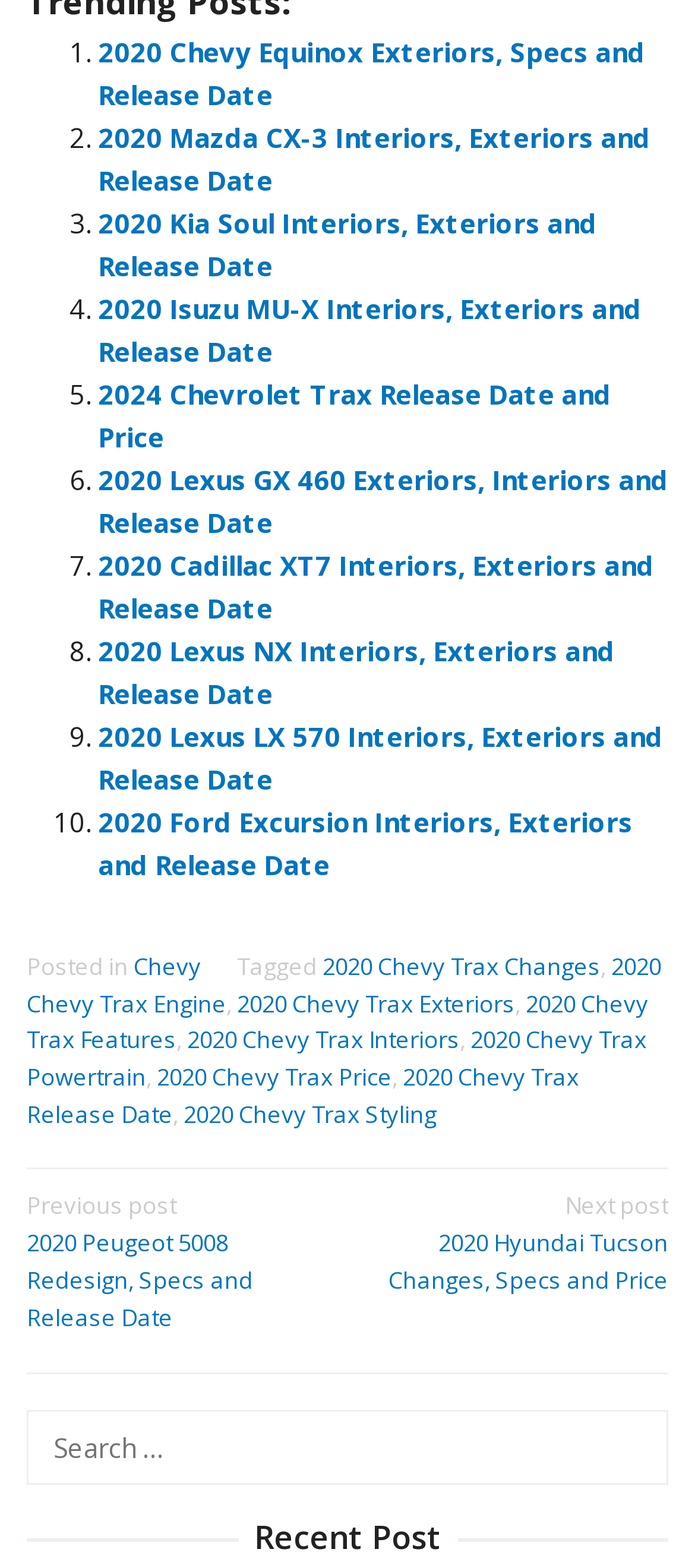Locate the coordinates of the bounding box for the clickable region that fulfills this instruction: "Click on 2020 Chevy Trax Release Date".

[0.038, 0.677, 0.833, 0.721]